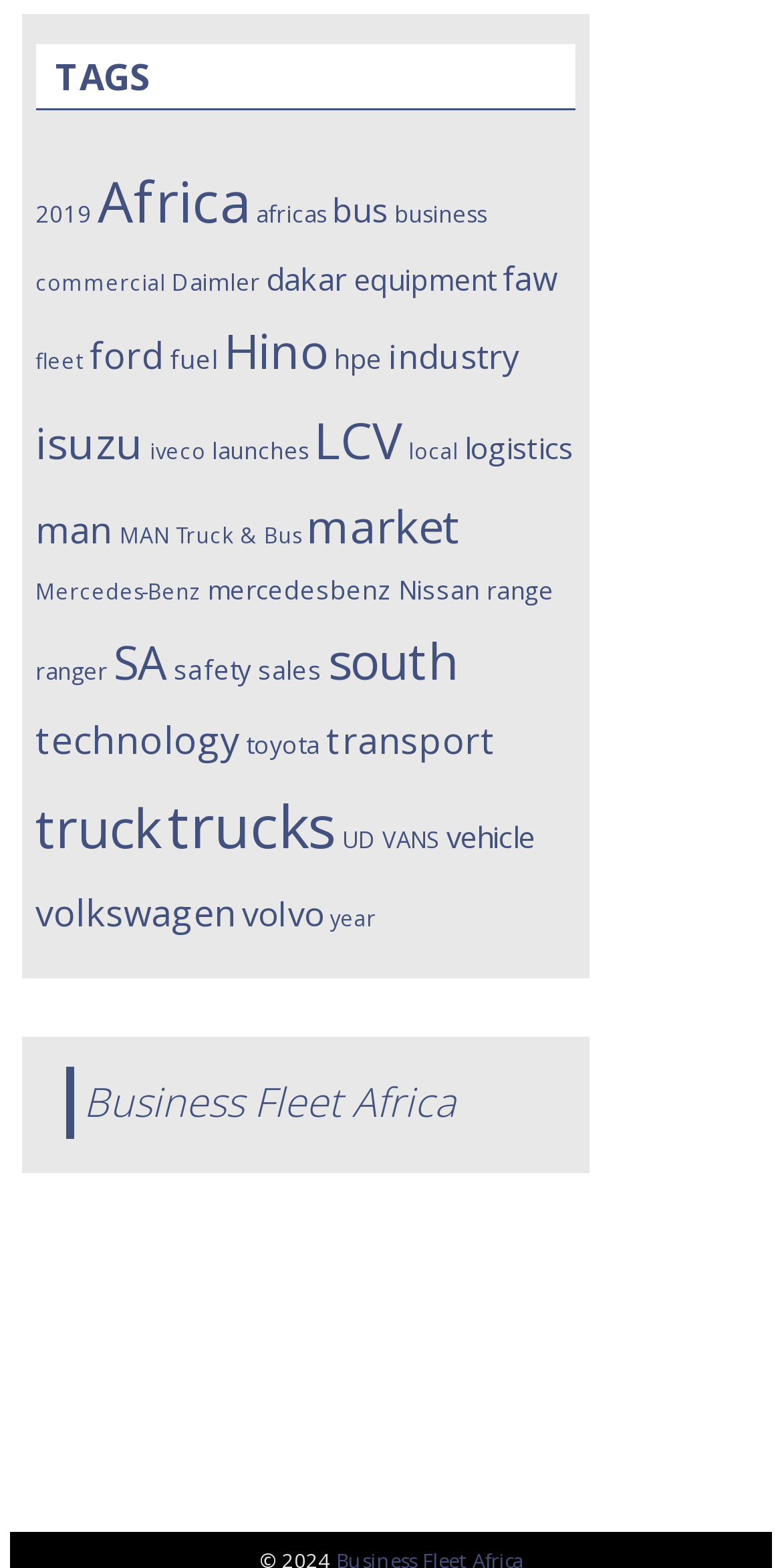Find the bounding box coordinates of the element to click in order to complete the given instruction: "Click on '2019 (16 items)'."

[0.045, 0.126, 0.117, 0.146]